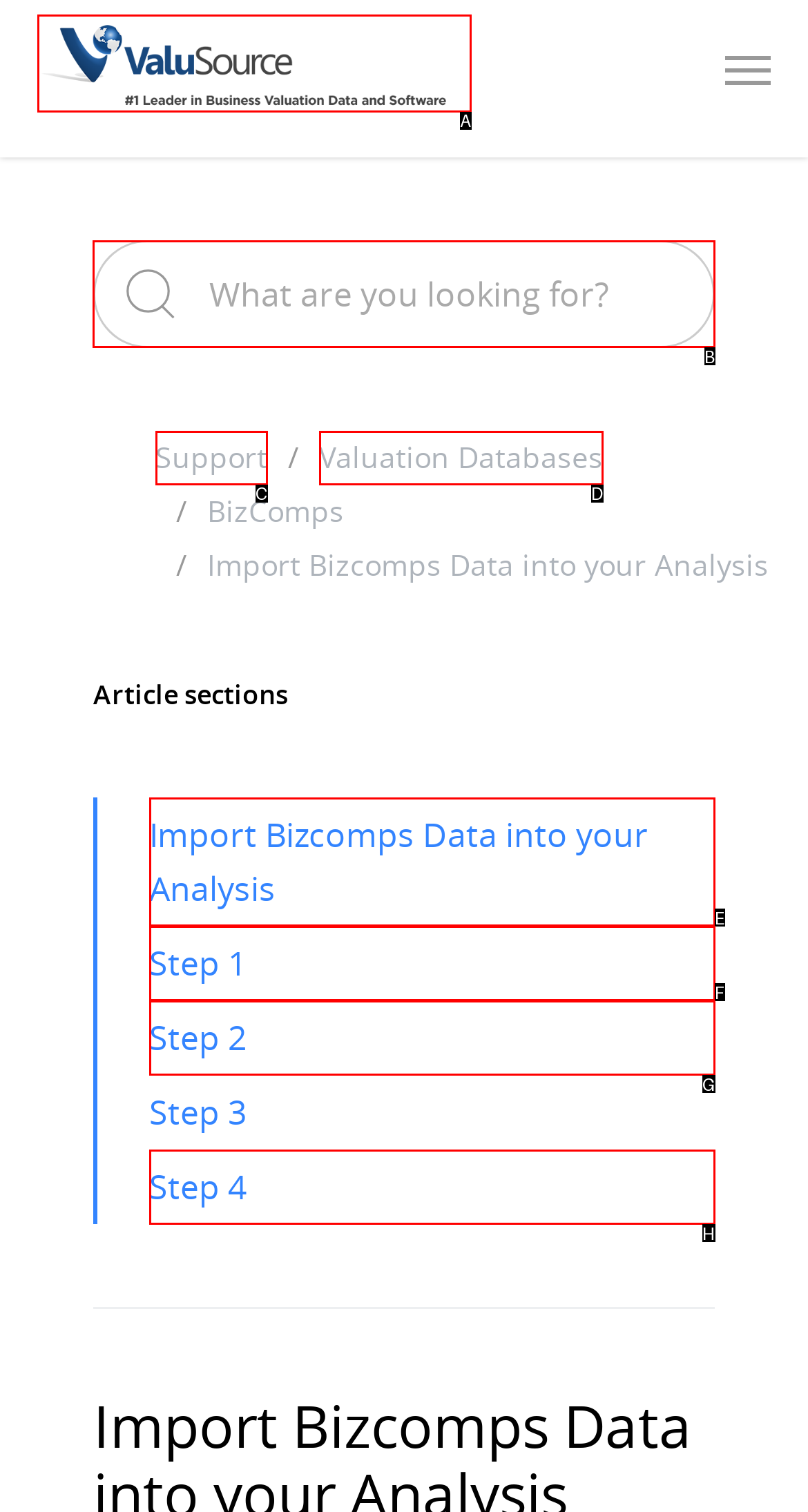Which option should you click on to fulfill this task: Search for something? Answer with the letter of the correct choice.

B